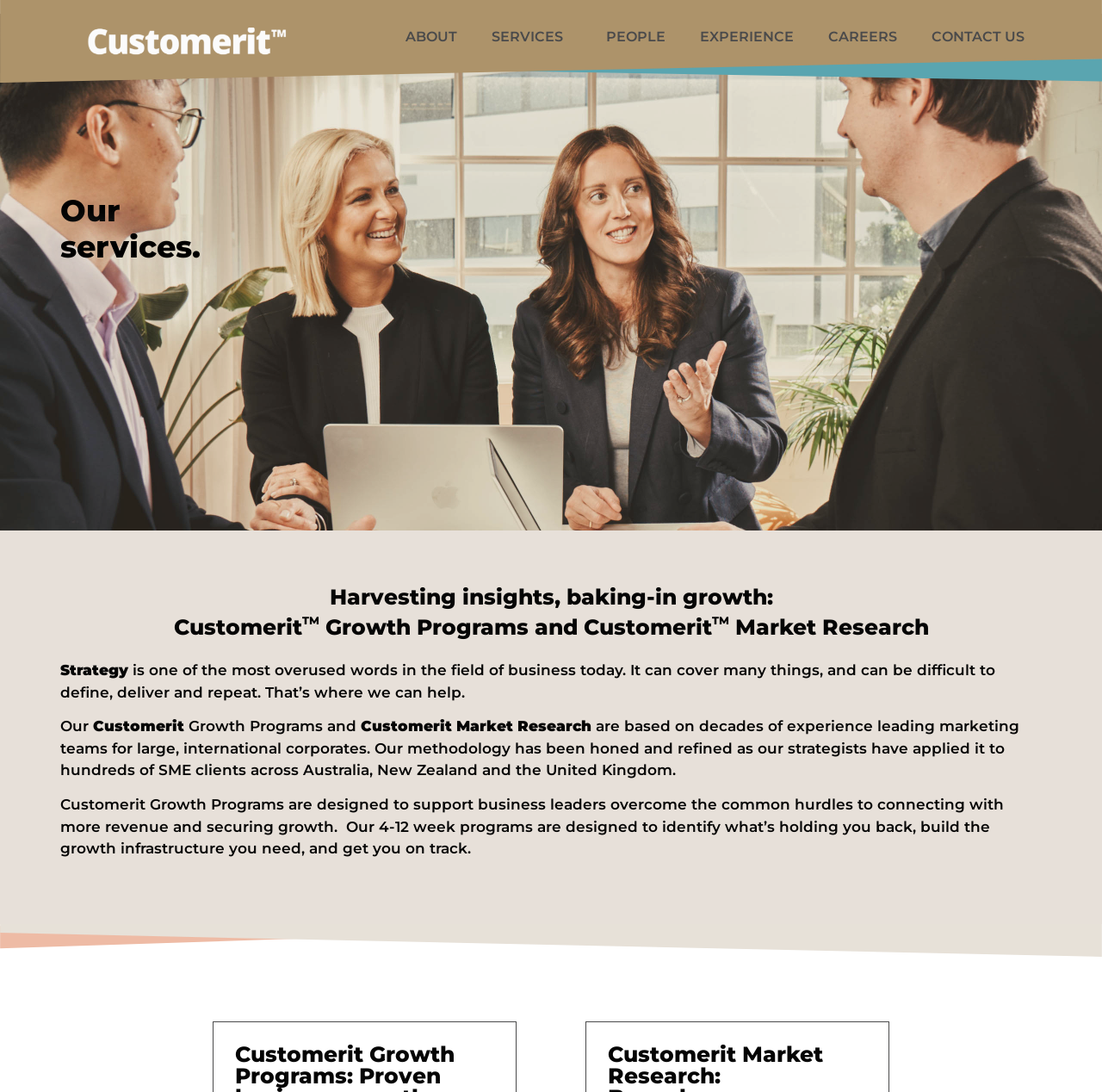Find and provide the bounding box coordinates for the UI element described here: "People". The coordinates should be given as four float numbers between 0 and 1: [left, top, right, bottom].

[0.534, 0.016, 0.62, 0.052]